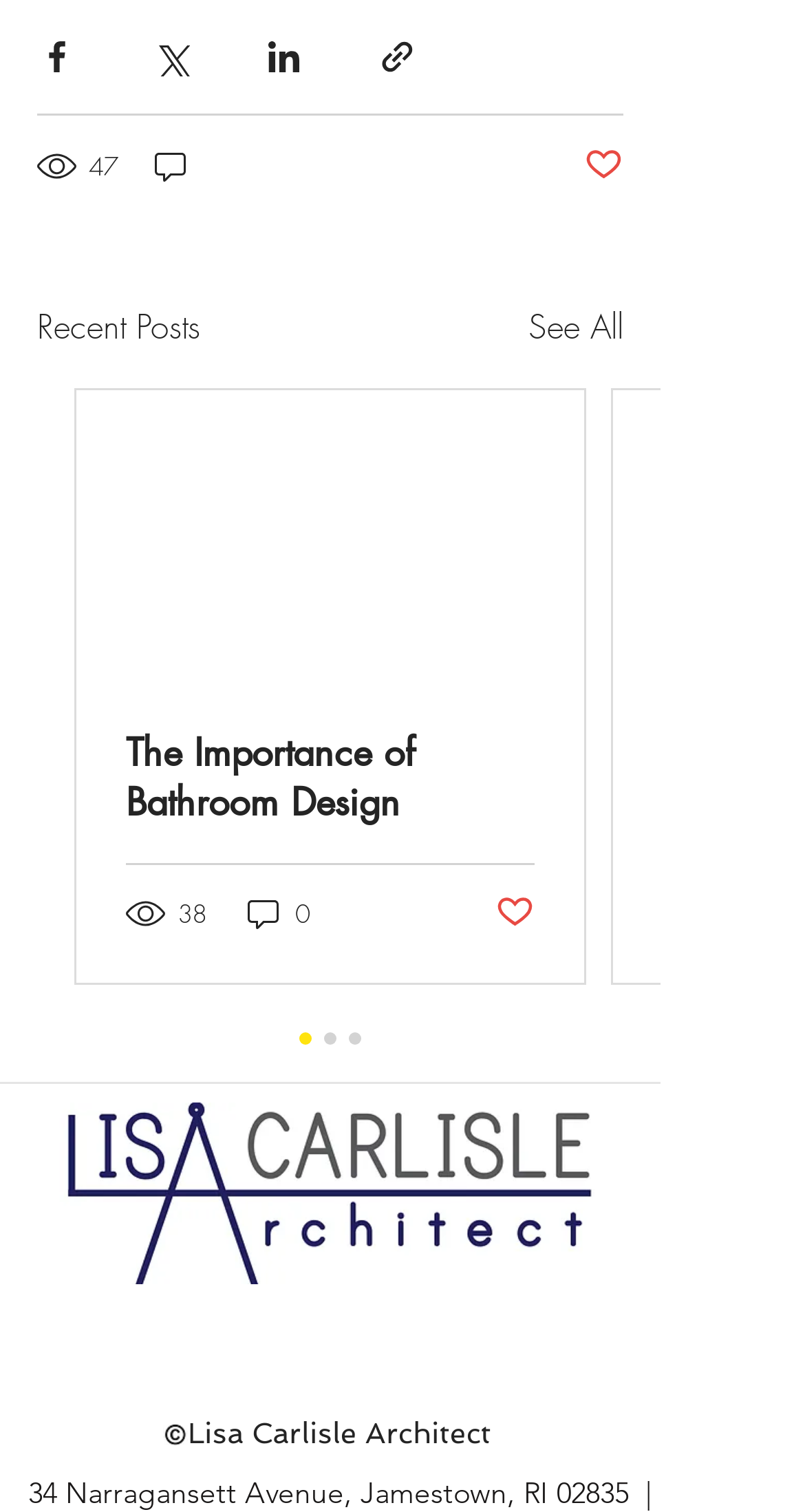Please pinpoint the bounding box coordinates for the region I should click to adhere to this instruction: "Share via Facebook".

[0.046, 0.025, 0.095, 0.051]